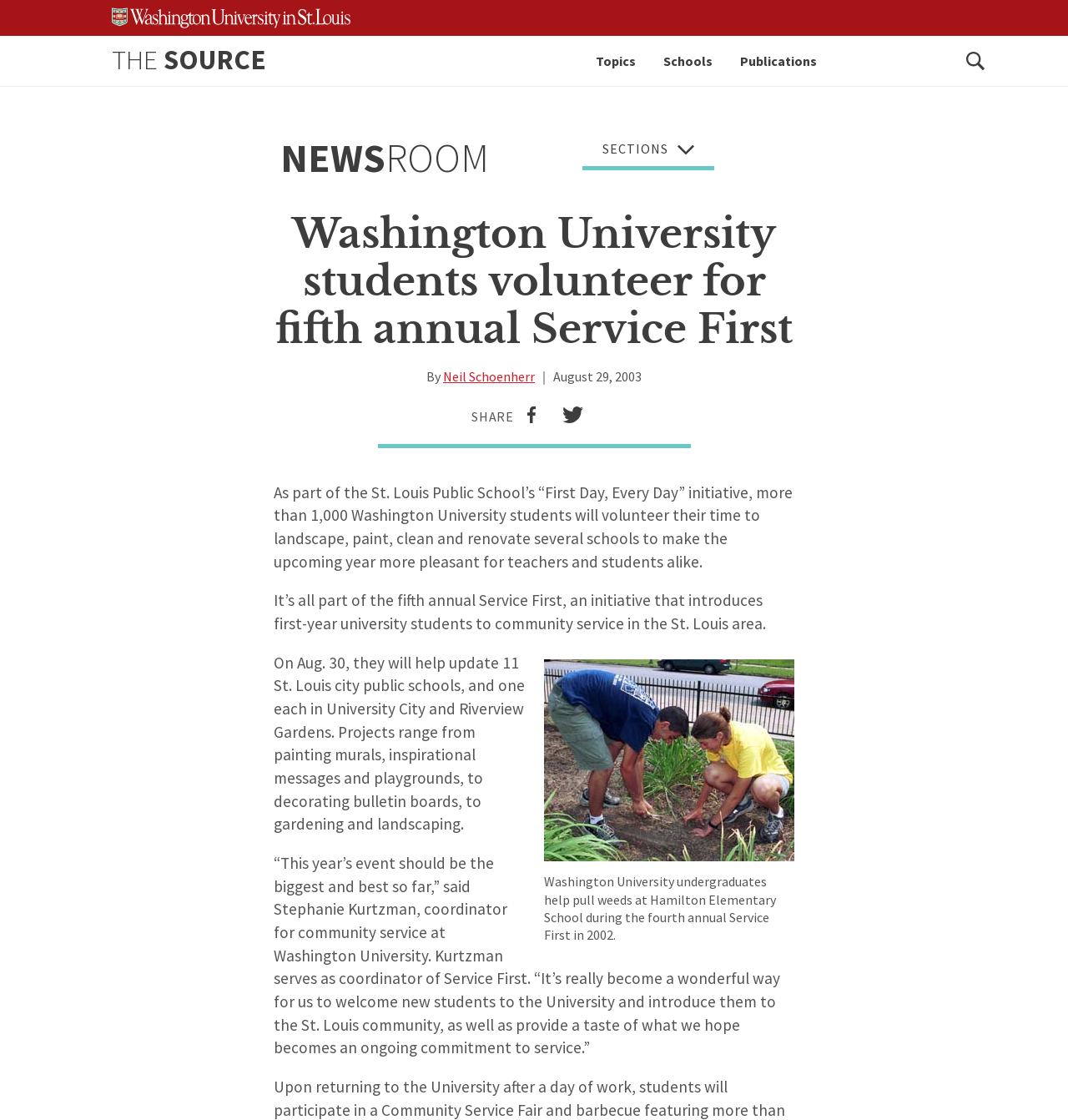Identify the bounding box coordinates for the element you need to click to achieve the following task: "View 'Topics'". The coordinates must be four float values ranging from 0 to 1, formatted as [left, top, right, bottom].

[0.558, 0.032, 0.595, 0.076]